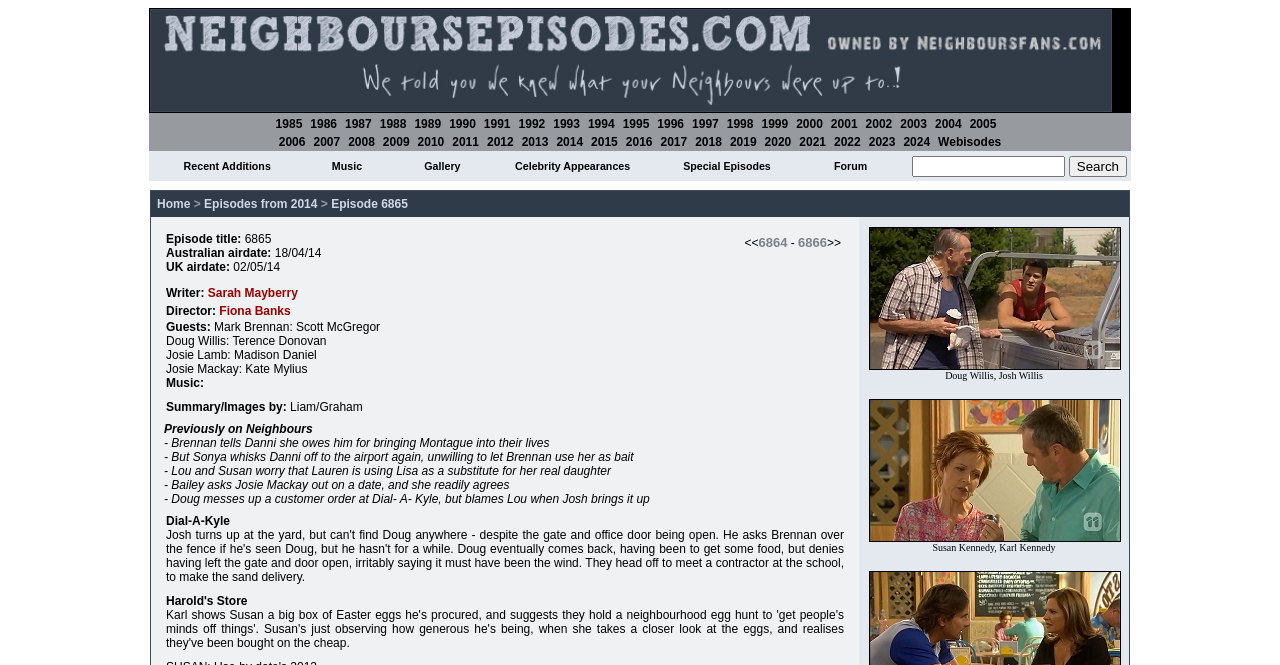Based on the image, please respond to the question with as much detail as possible:
What type of content is available in the Music section?

The Music section is likely to contain music related to the TV show Neighbours, such as soundtracks, theme songs, or music featured in specific episodes. This section may provide users with a way to access and explore the musical aspects of the show.